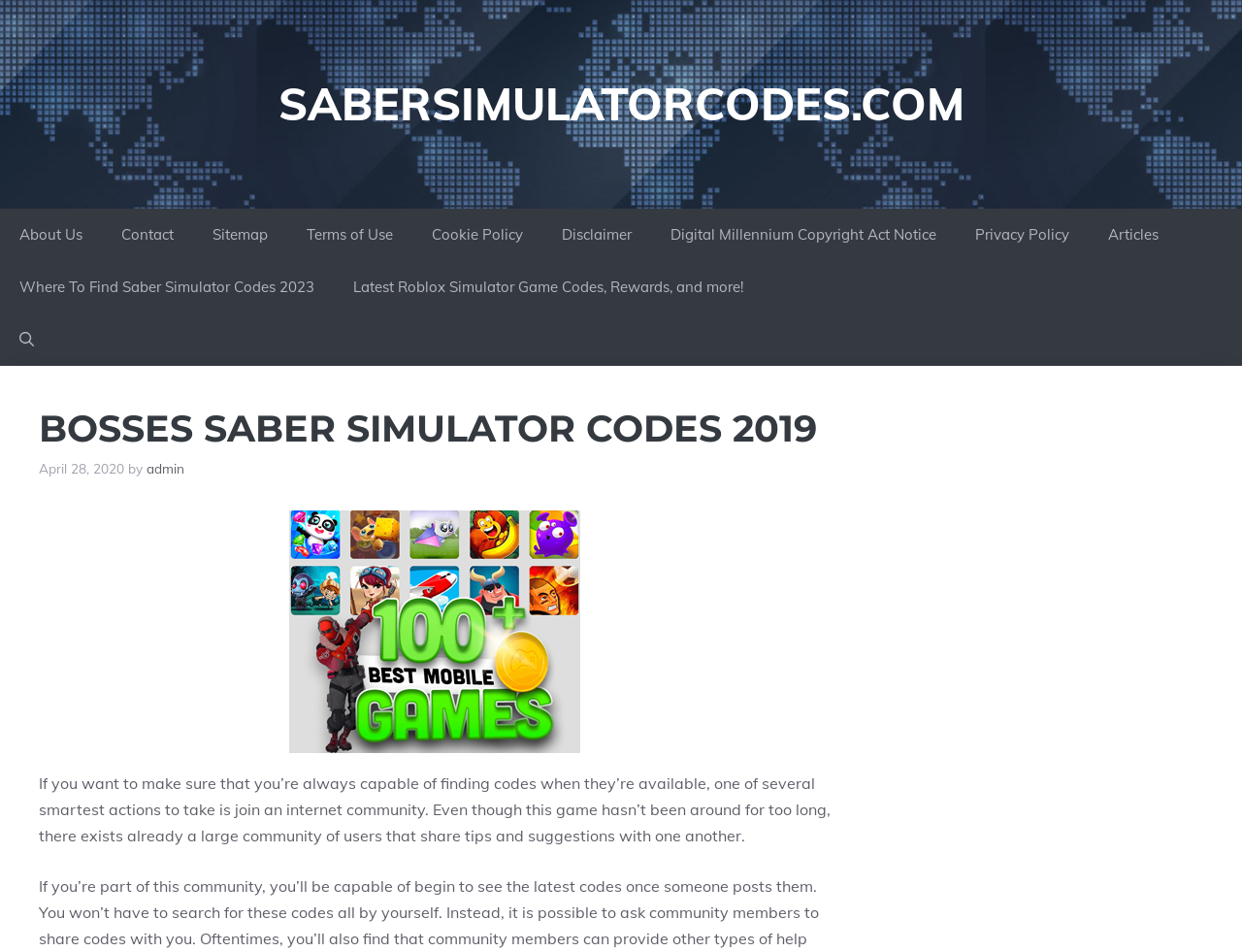Locate the bounding box for the described UI element: "Contact". Ensure the coordinates are four float numbers between 0 and 1, formatted as [left, top, right, bottom].

[0.082, 0.219, 0.155, 0.274]